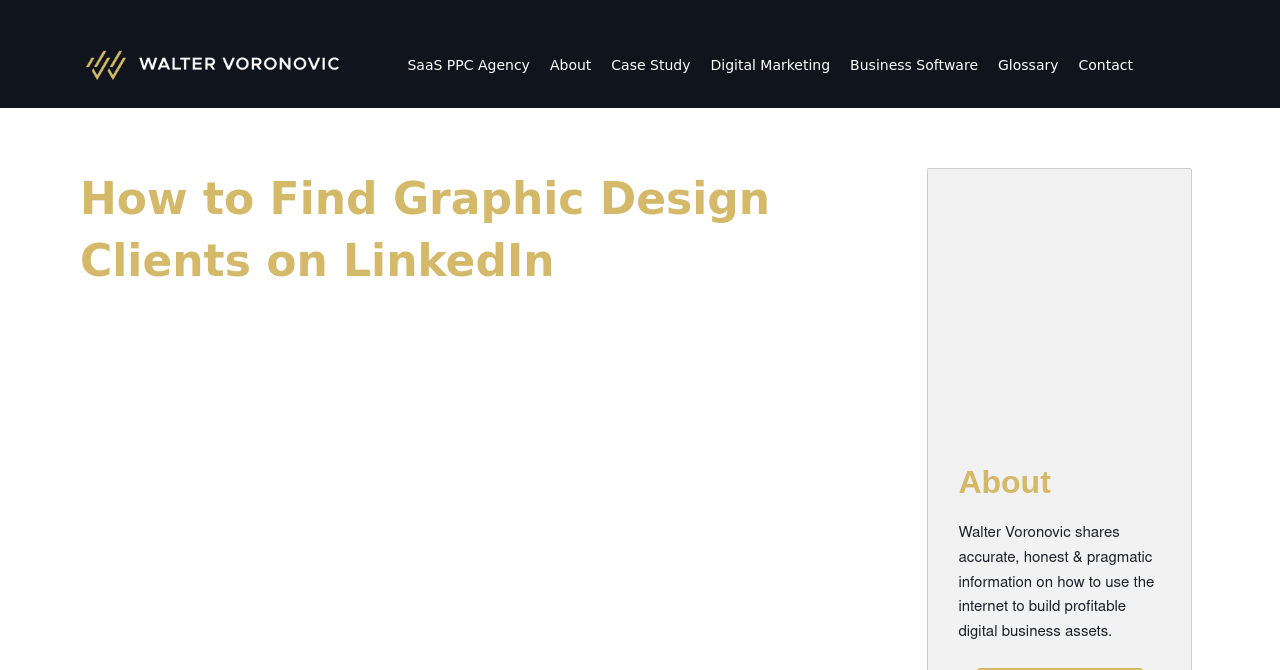Find and specify the bounding box coordinates that correspond to the clickable region for the instruction: "check the Facebook ads consultant image".

[0.725, 0.252, 0.931, 0.645]